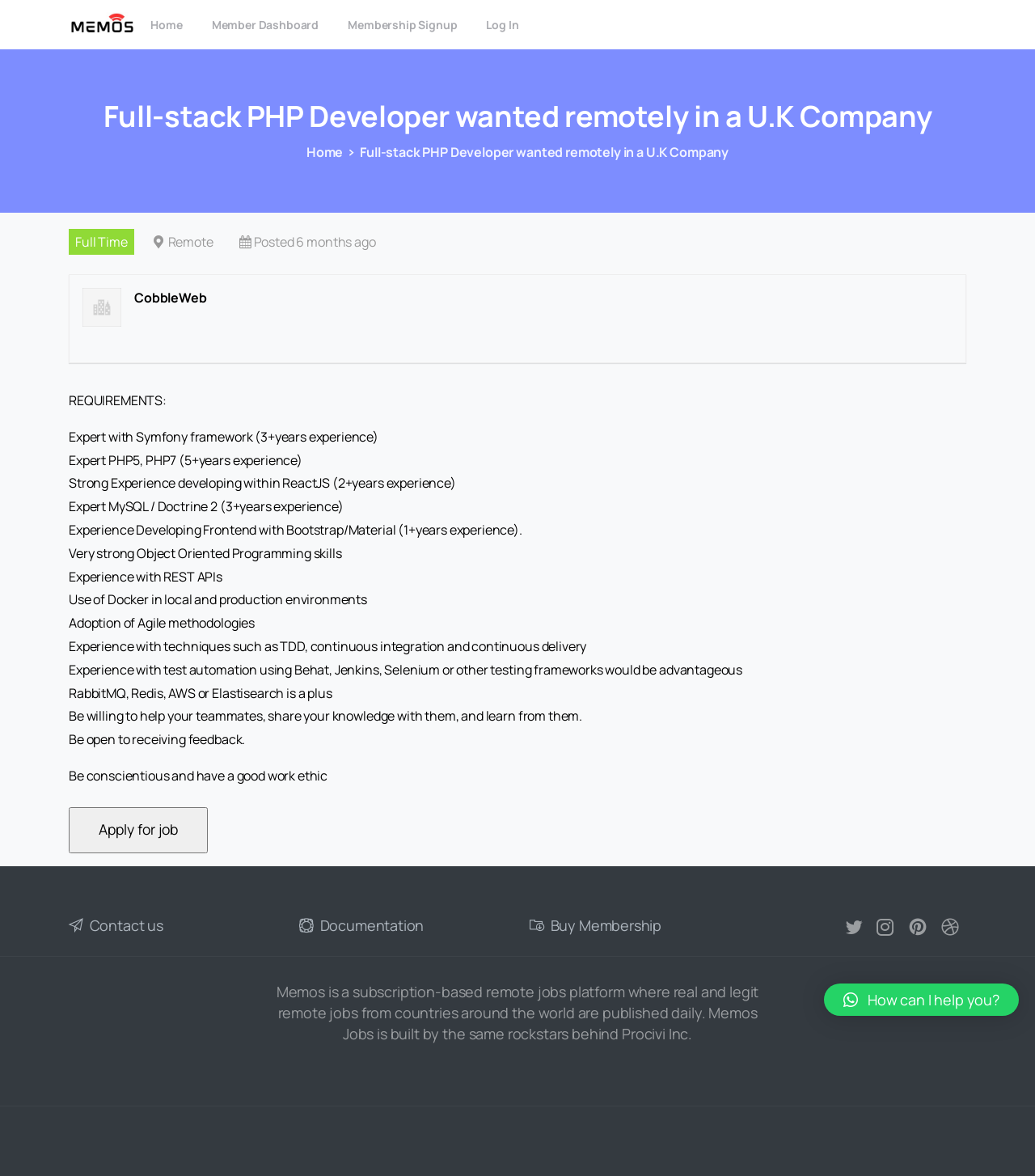Reply to the question below using a single word or brief phrase:
What is the location of the job?

Remote